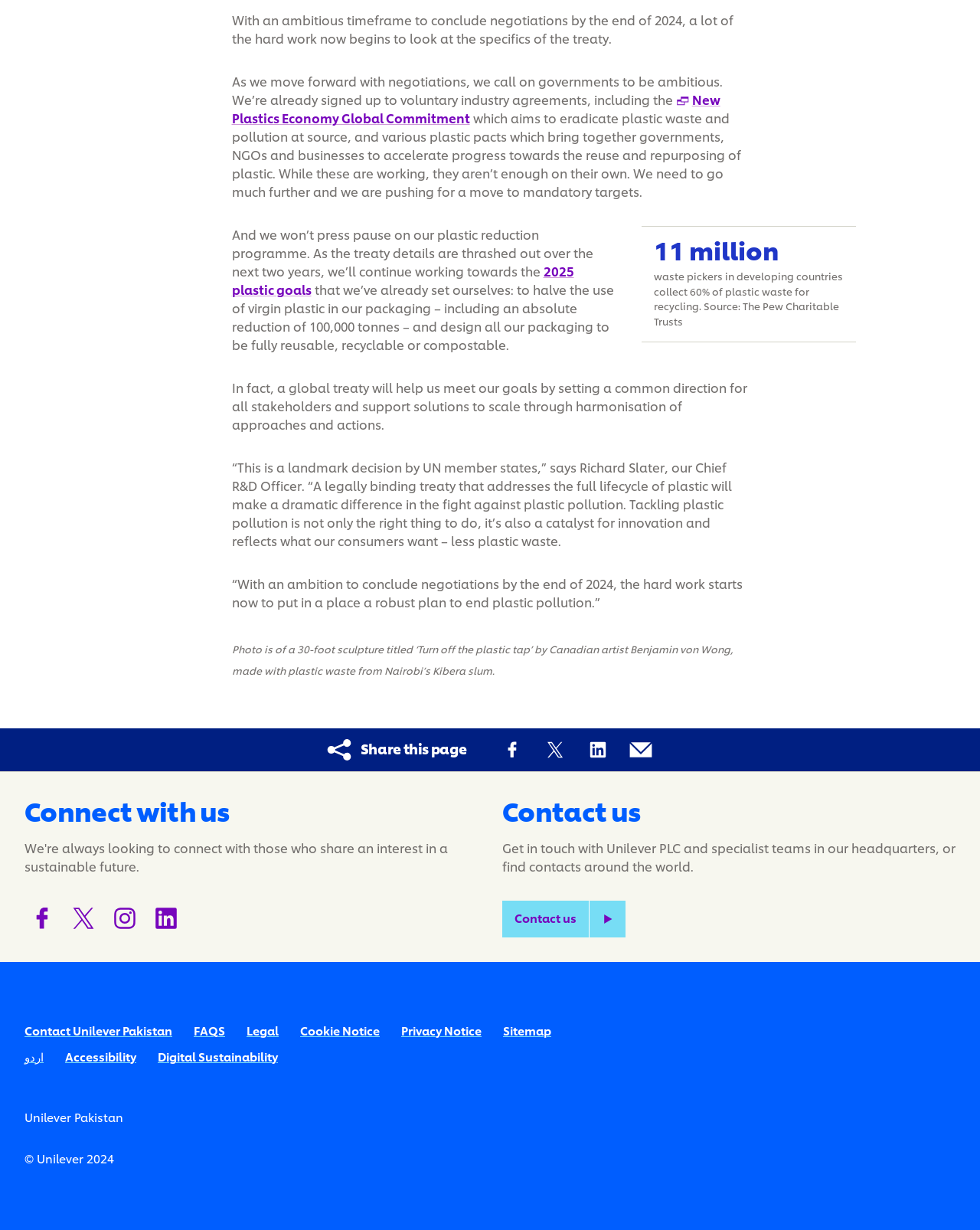Identify the bounding box of the UI component described as: "Digital Sustainability".

[0.161, 0.854, 0.284, 0.866]